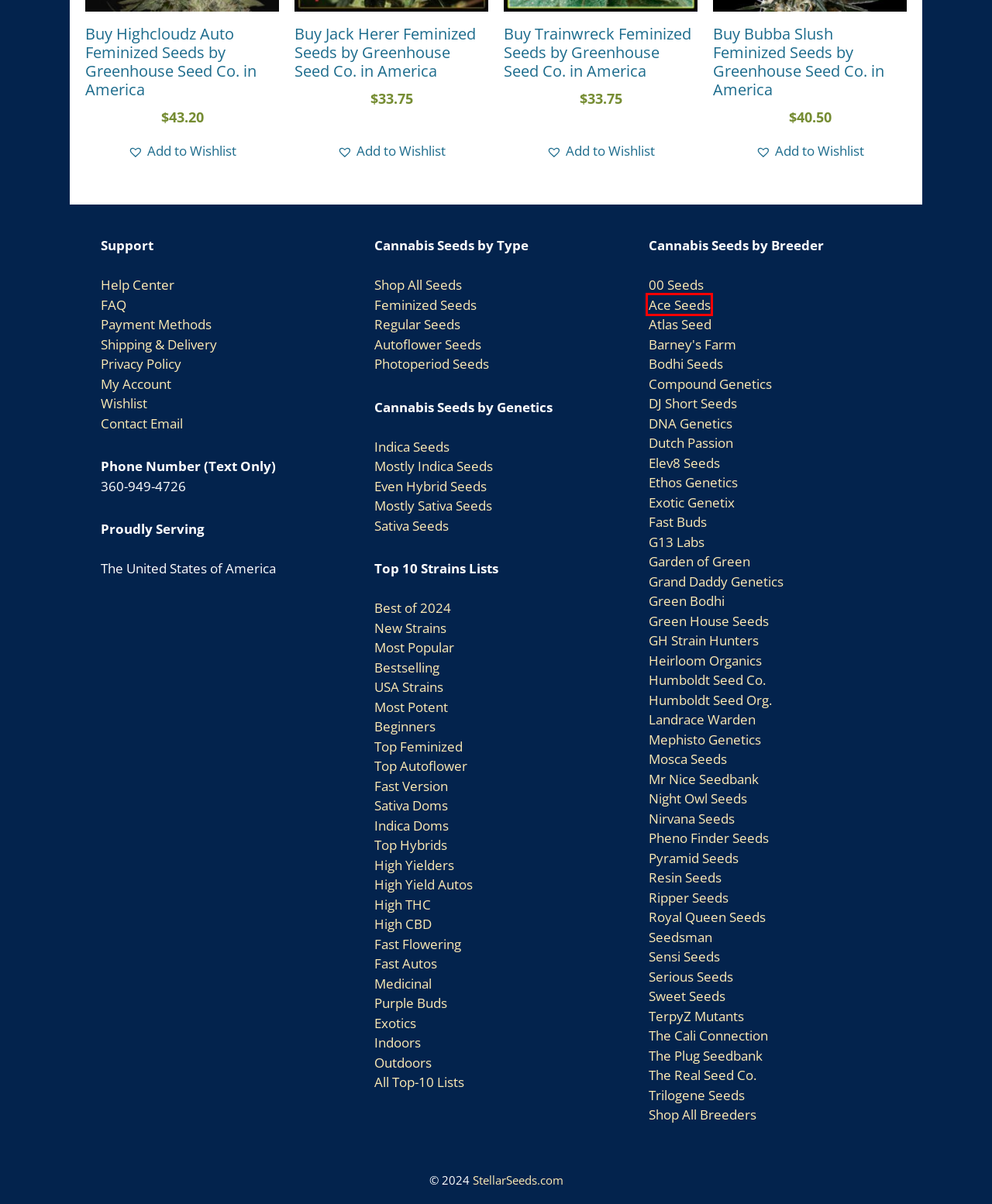Analyze the screenshot of a webpage featuring a red rectangle around an element. Pick the description that best fits the new webpage after interacting with the element inside the red bounding box. Here are the candidates:
A. Elev8 Seeds Cannabis Seeds For Sale USA - Stellar Seeds
B. Heirloom Organics Cannabis Seeds For Sale USA - Stellar Seeds
C. Humboldt Seed Co. Cannabis Seeds For Sale USA - Stellar Seeds
D. Barney's Farm Cannabis Seeds For Sale USA - Stellar Seeds
E. Green Bodhi Cannabis Seeds For Sale USA - Stellar Seeds
F. Ace Seeds Cannabis Seeds For Sale USA - Stellar Seeds
G. Pheno Finder Seeds Cannabis Seeds For Sale USA - Stellar Seeds
H. Sweet Seeds Cannabis Seeds For Sale USA - Stellar Seeds

F